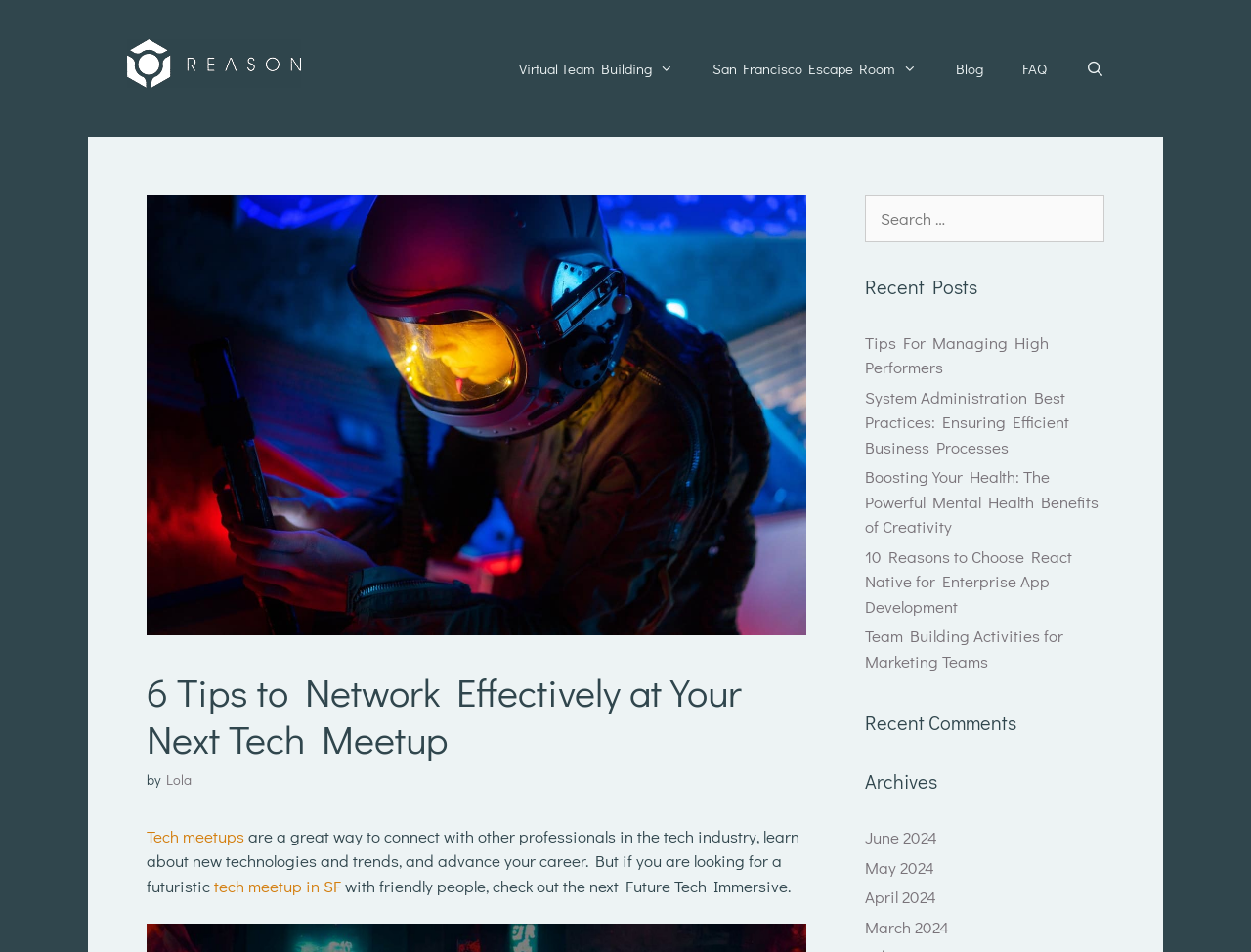Locate the UI element described by Lola and provide its bounding box coordinates. Use the format (top-left x, top-left y, bottom-right x, bottom-right y) with all values as floating point numbers between 0 and 1.

[0.133, 0.809, 0.153, 0.829]